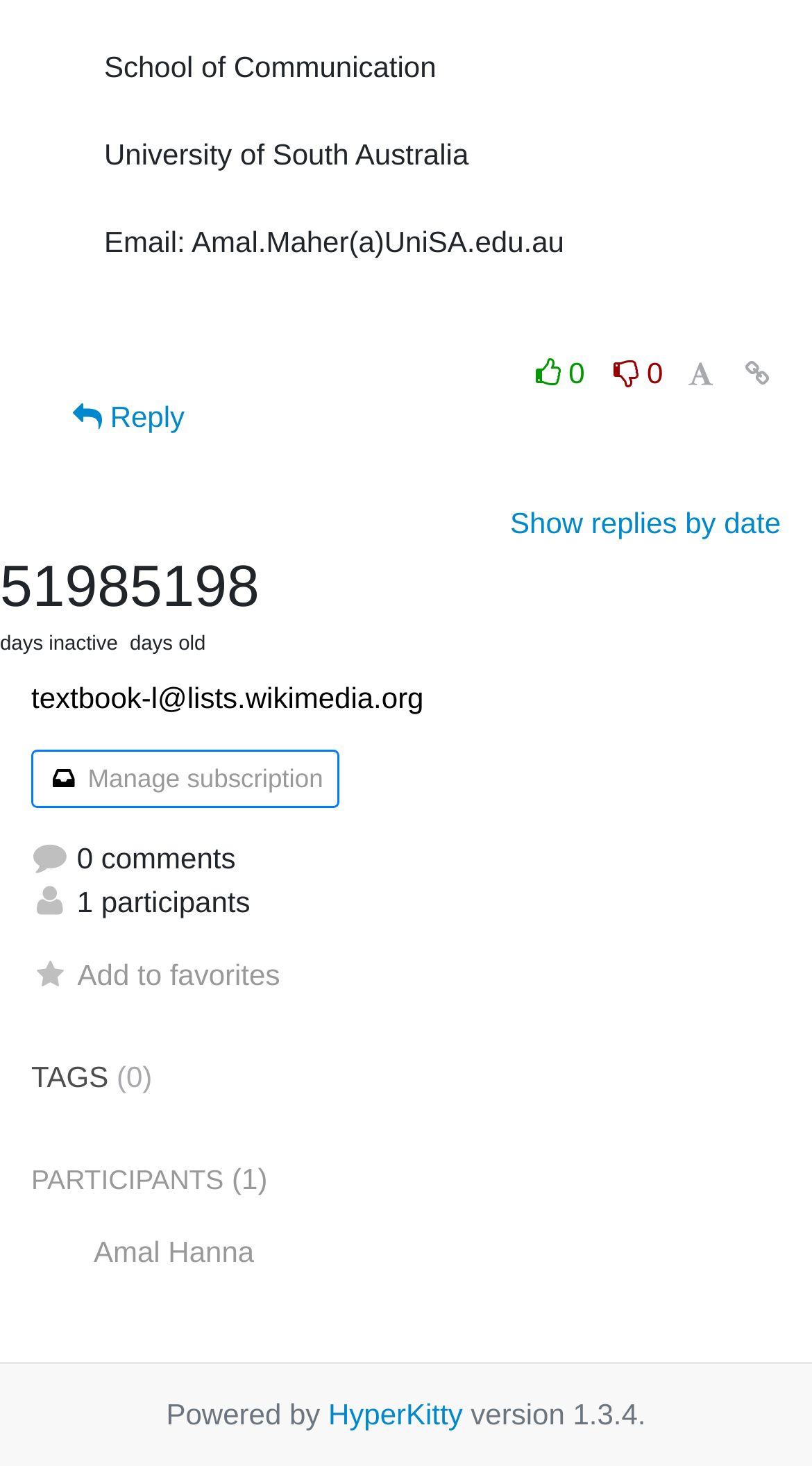Refer to the image and provide a thorough answer to this question:
What is the age of the post?

I found the text '5198' on the webpage, which is listed next to the text 'days old', indicating that the post is 5198 days old.